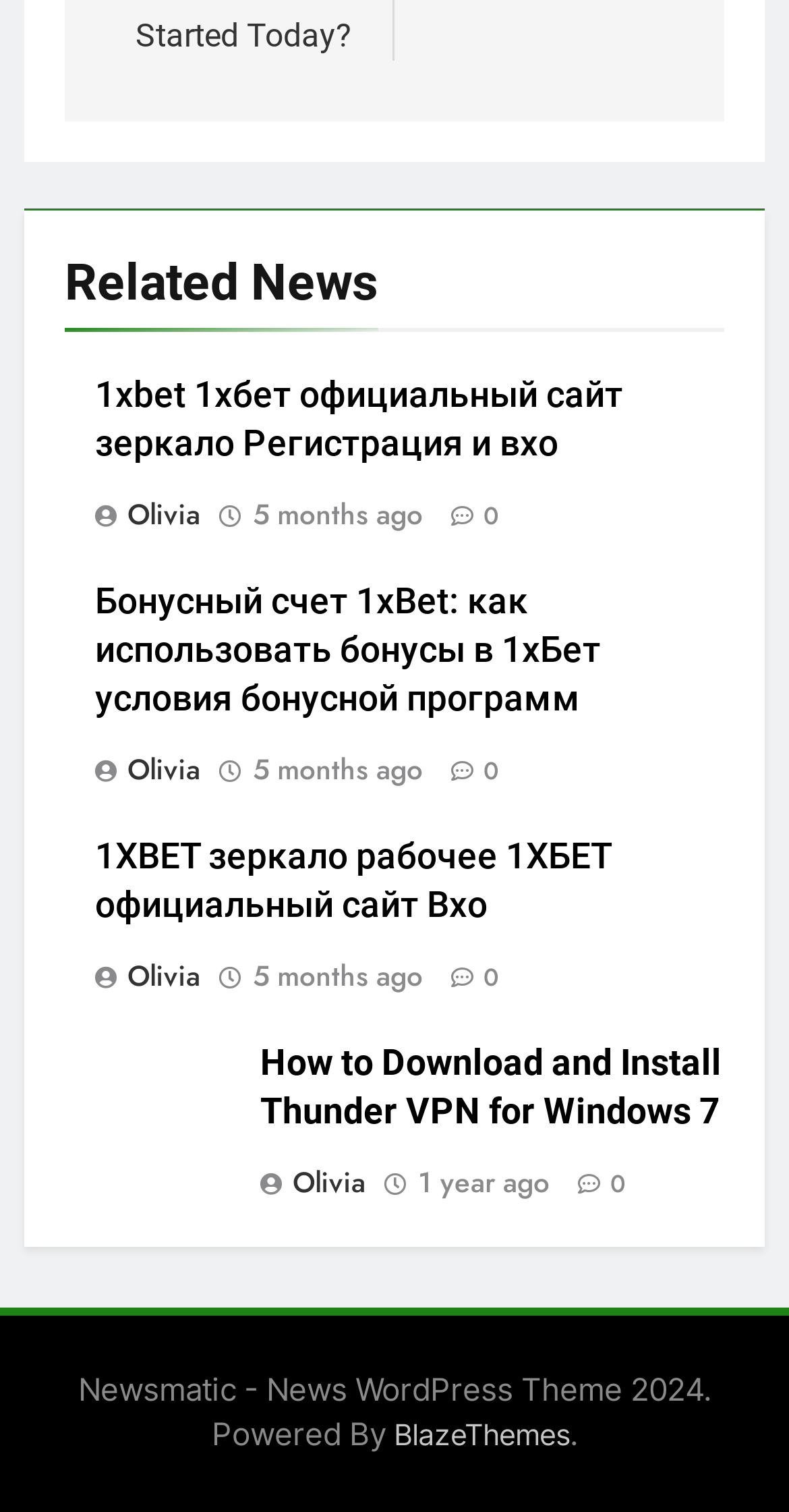Determine the bounding box coordinates for the UI element described. Format the coordinates as (top-left x, top-left y, bottom-right x, bottom-right y) and ensure all values are between 0 and 1. Element description: 1 year ago1 year ago

[0.529, 0.771, 0.696, 0.795]